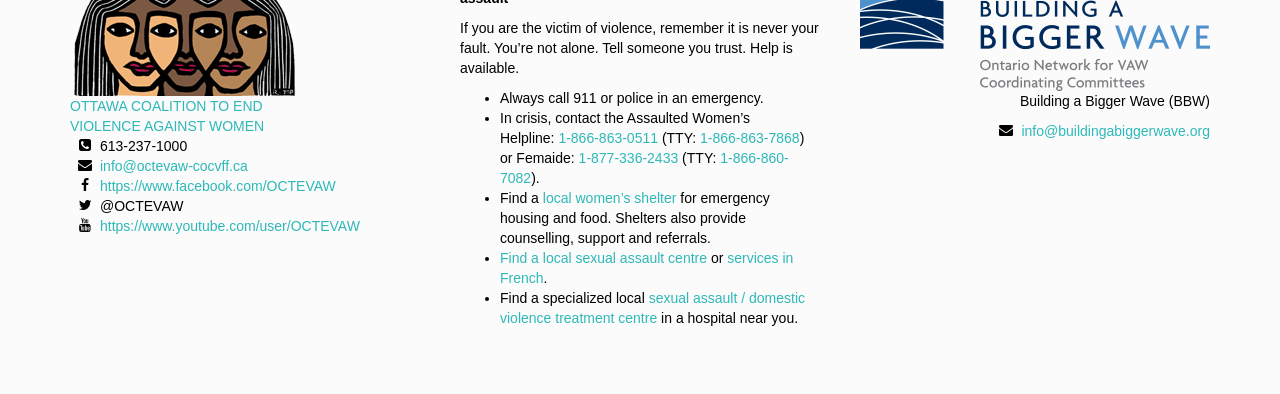What is the purpose of the local women’s shelter?
From the screenshot, provide a brief answer in one word or phrase.

Emergency housing and food